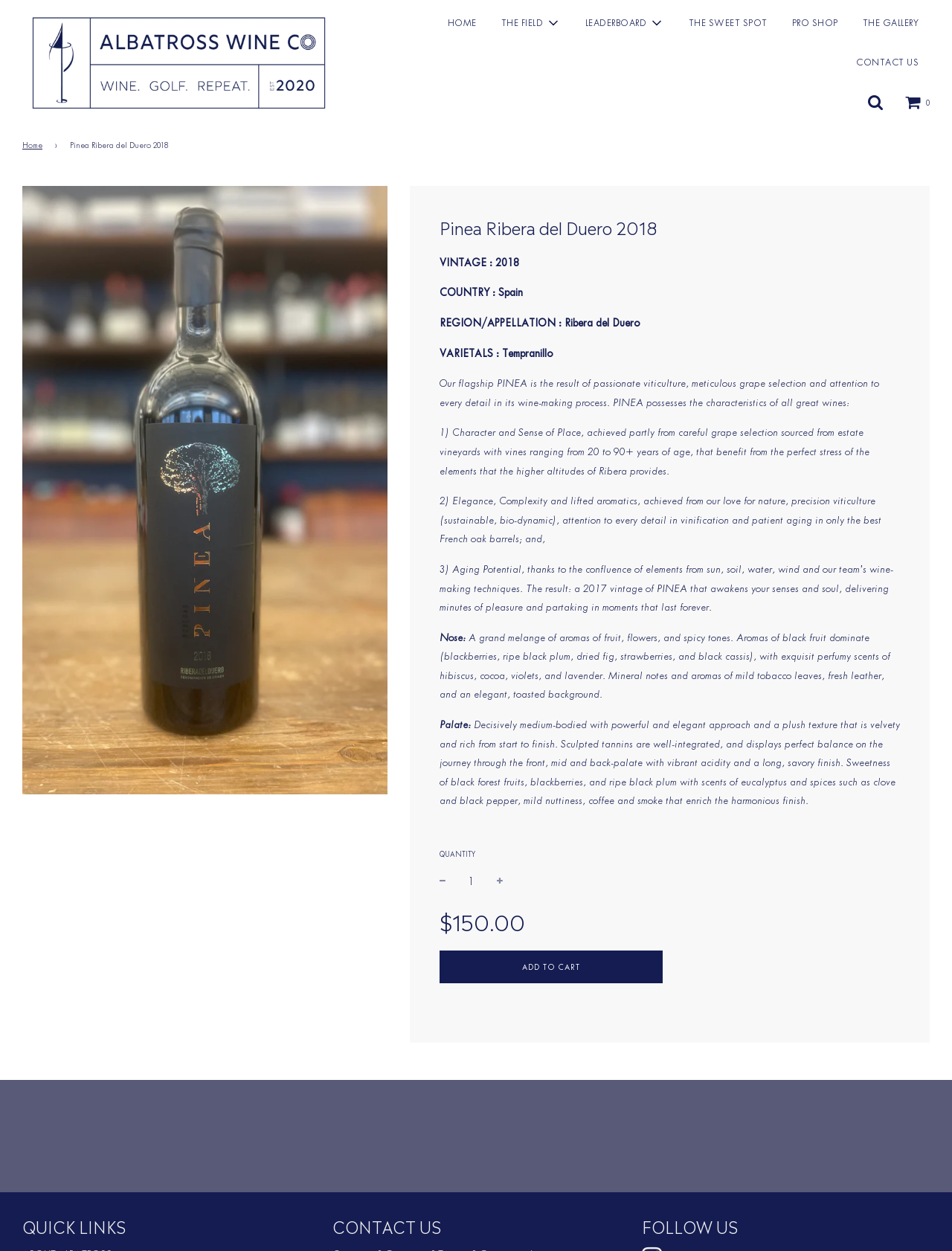Find the bounding box coordinates of the element to click in order to complete this instruction: "Open search". The bounding box coordinates must be four float numbers between 0 and 1, denoted as [left, top, right, bottom].

None